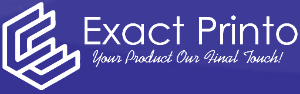Respond to the question below with a concise word or phrase:
What is the slogan of Exact Printo?

Your Product Our Final Touch!